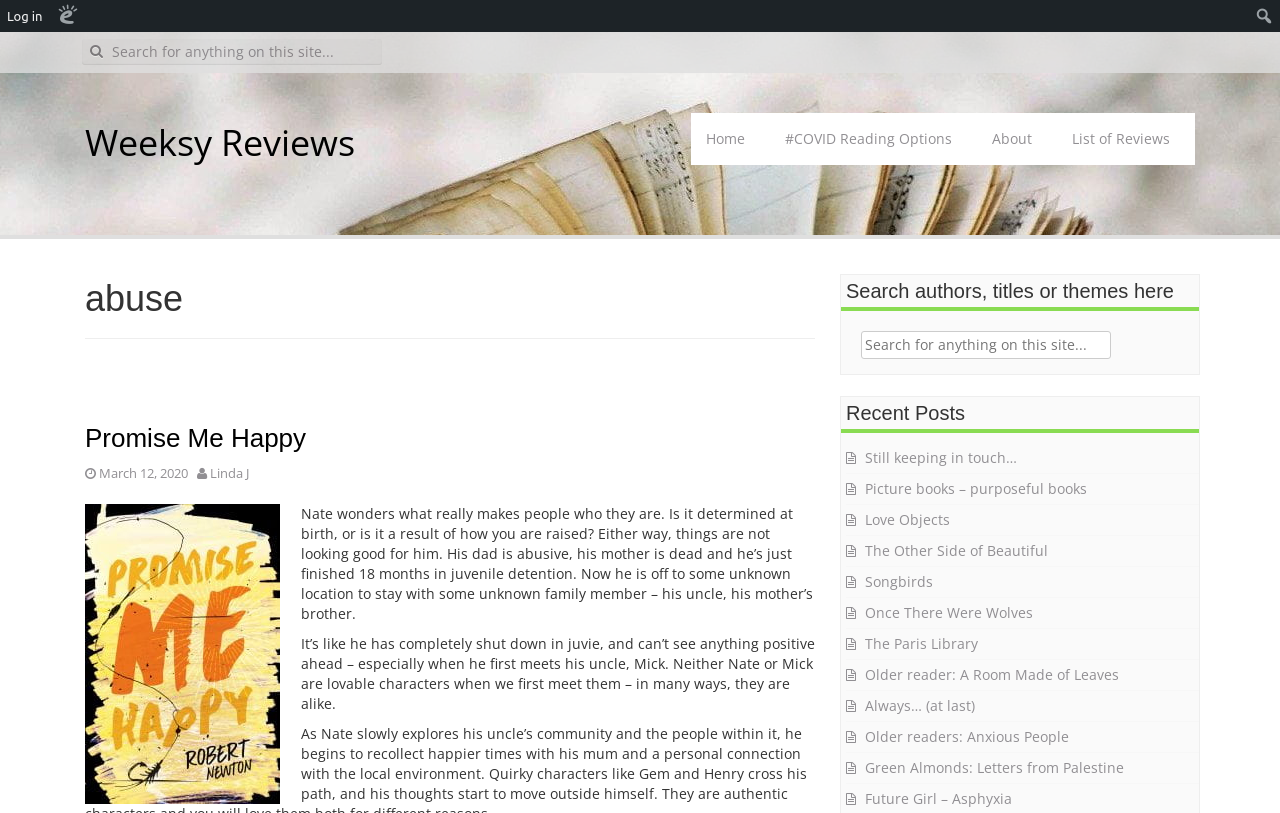Produce an elaborate caption capturing the essence of the webpage.

The webpage is a review website, specifically Weeksy Reviews, with a focus on book reviews. At the top left, there is a search bar with a magnifying glass icon and a placeholder text "Search for:". Below the search bar, the website's title "Weeksy Reviews" is displayed prominently.

To the right of the search bar, there are several navigation links, including "Home", "#COVID Reading Options", "About", "List of Reviews", and "Skip to content". These links are aligned horizontally and take up a significant portion of the top section of the webpage.

Below the navigation links, there is a header section with a title "abuse" in a larger font size. This section appears to be a category or tag page, as it lists a book review titled "Promise Me Happy" with a publication date and author information. The review text is a brief summary of the book's plot, describing the protagonist Nate's struggles with his abusive father and his journey to find a new home.

Further down the page, there is a section with a heading "Search authors, titles or themes here", which contains another search bar with a placeholder text "Search for:". This search bar is wider than the one at the top and has a more prominent position on the page.

Below the second search bar, there is a section titled "Recent Posts", which lists several book review links with titles such as "Still keeping in touch…", "Picture books – purposeful books", and "The Other Side of Beautiful". These links are arranged vertically and take up a significant portion of the webpage.

At the very bottom of the page, there are two links: "Log in" and "About WordPress", which appears to be a link to the website's content management system. There is also a small search bar at the bottom right corner of the page with a placeholder text "Search".